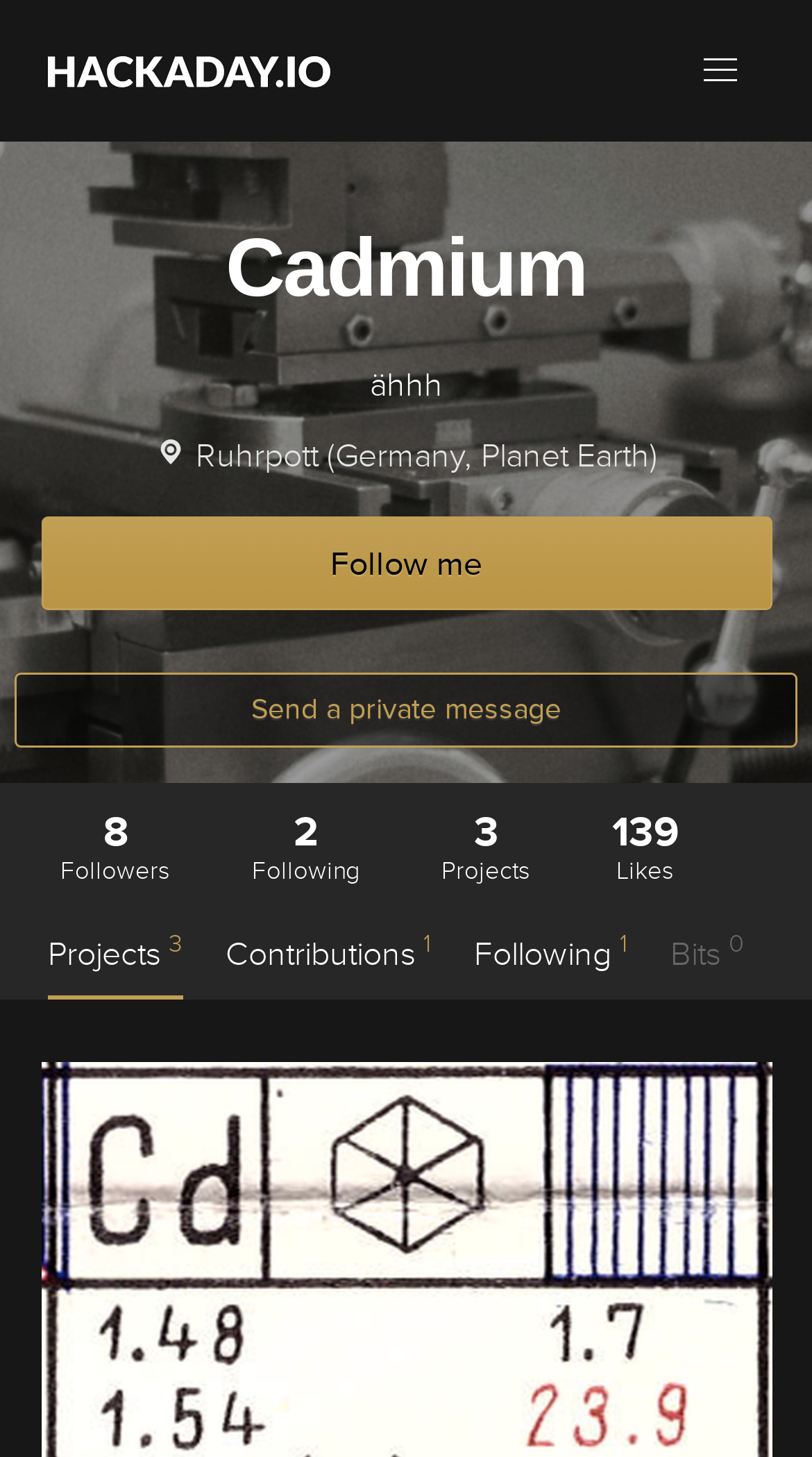Determine the bounding box for the UI element that matches this description: "Projects 3".

[0.059, 0.637, 0.225, 0.685]